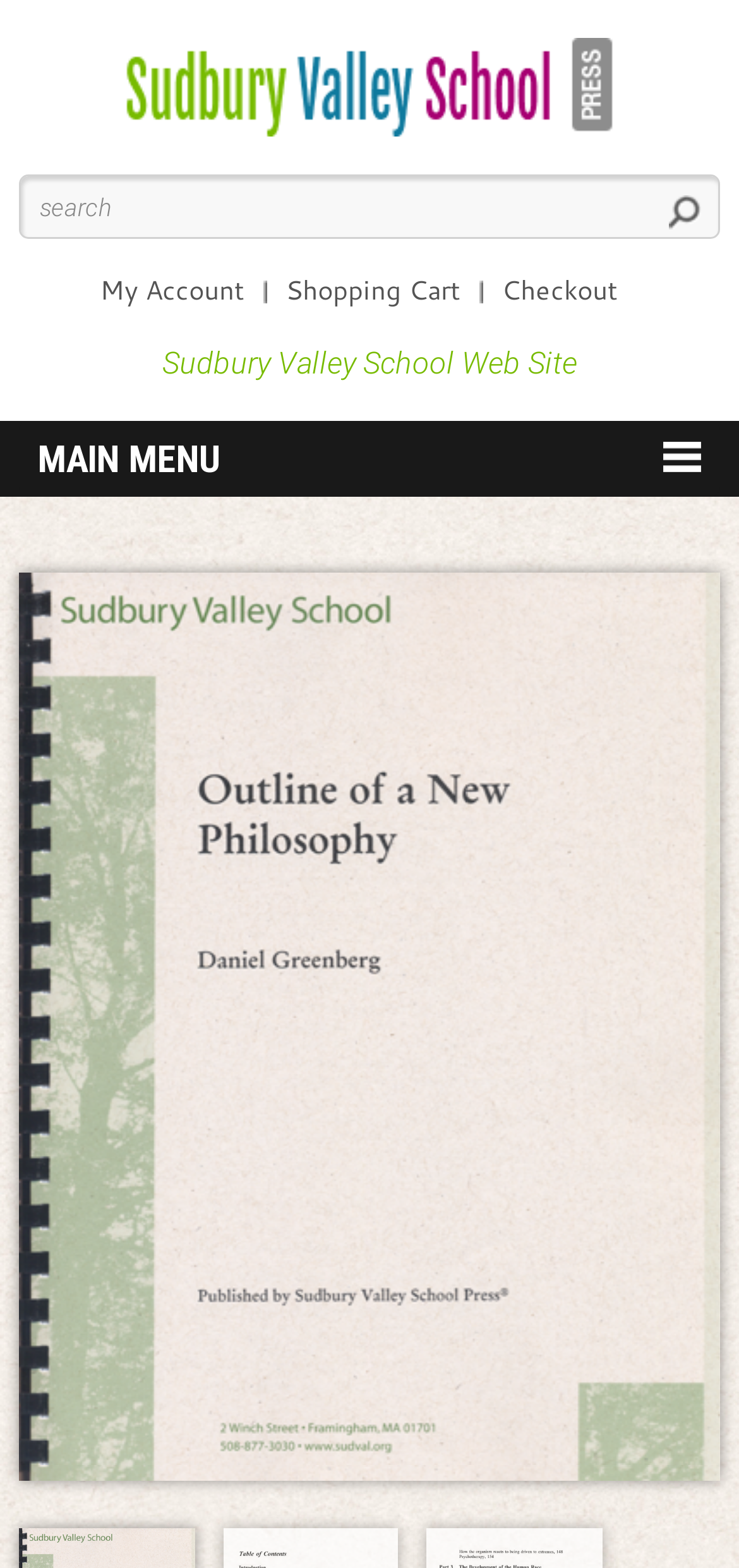Respond concisely with one word or phrase to the following query:
What are the three links at the top right corner?

My Account, Shopping Cart, Checkout